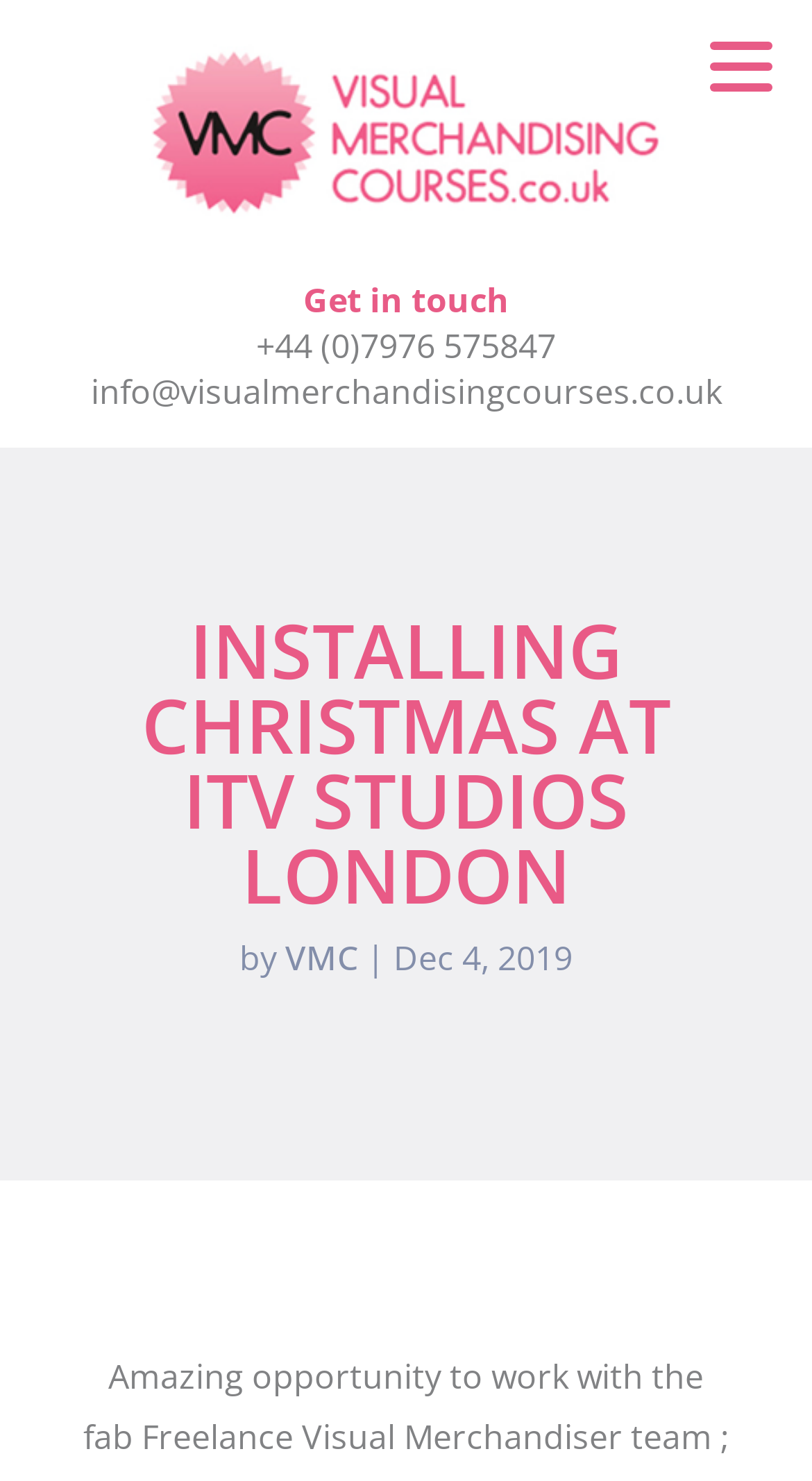What is the name of the team that installed Christmas at ITV Studios London?
Can you give a detailed and elaborate answer to the question?

I found the name of the team by looking at the link element with the text 'VMC' which is located next to the text 'by' and the date 'Dec 4, 2019'.